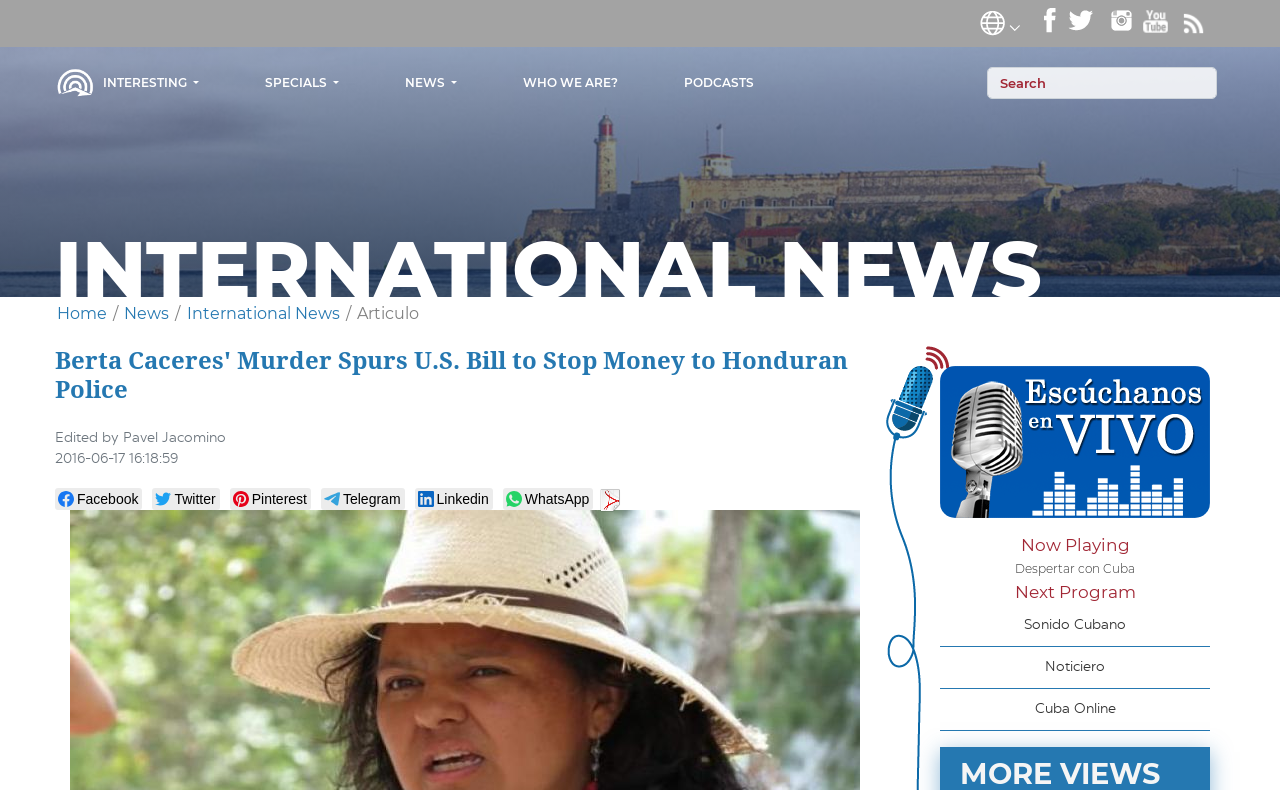Provide a thorough description of the webpage's content and layout.

This webpage appears to be a news article from Radio Havana Cuba, with the title "Berta Caceres' Murder Spurs U.S. Bill to Stop Money to Honduran Police". At the top of the page, there is a navigation menu with several buttons and links, including a world icon, social media logos, and a search box. 

Below the navigation menu, there is a heading "INTERNATIONAL NEWS" followed by a breadcrumb trail with links to "Home", "News", and "International News". 

The main article is displayed prominently, with a heading that matches the title of the webpage. The article is accompanied by a byline "Edited by Pavel Jacomino" and a timestamp "2016-06-17 16:18:59". 

To the right of the article, there are several social media links and icons, including Facebook, Twitter, Pinterest, Telegram, Linkedin, and WhatsApp. 

At the bottom of the page, there are several links and buttons, including a "Now Playing" link, a "Next Program" link, and some static text describing radio programs such as "Despertar con Cuba", "Sonido Cubano", "Noticiero", and "Cuba Online".